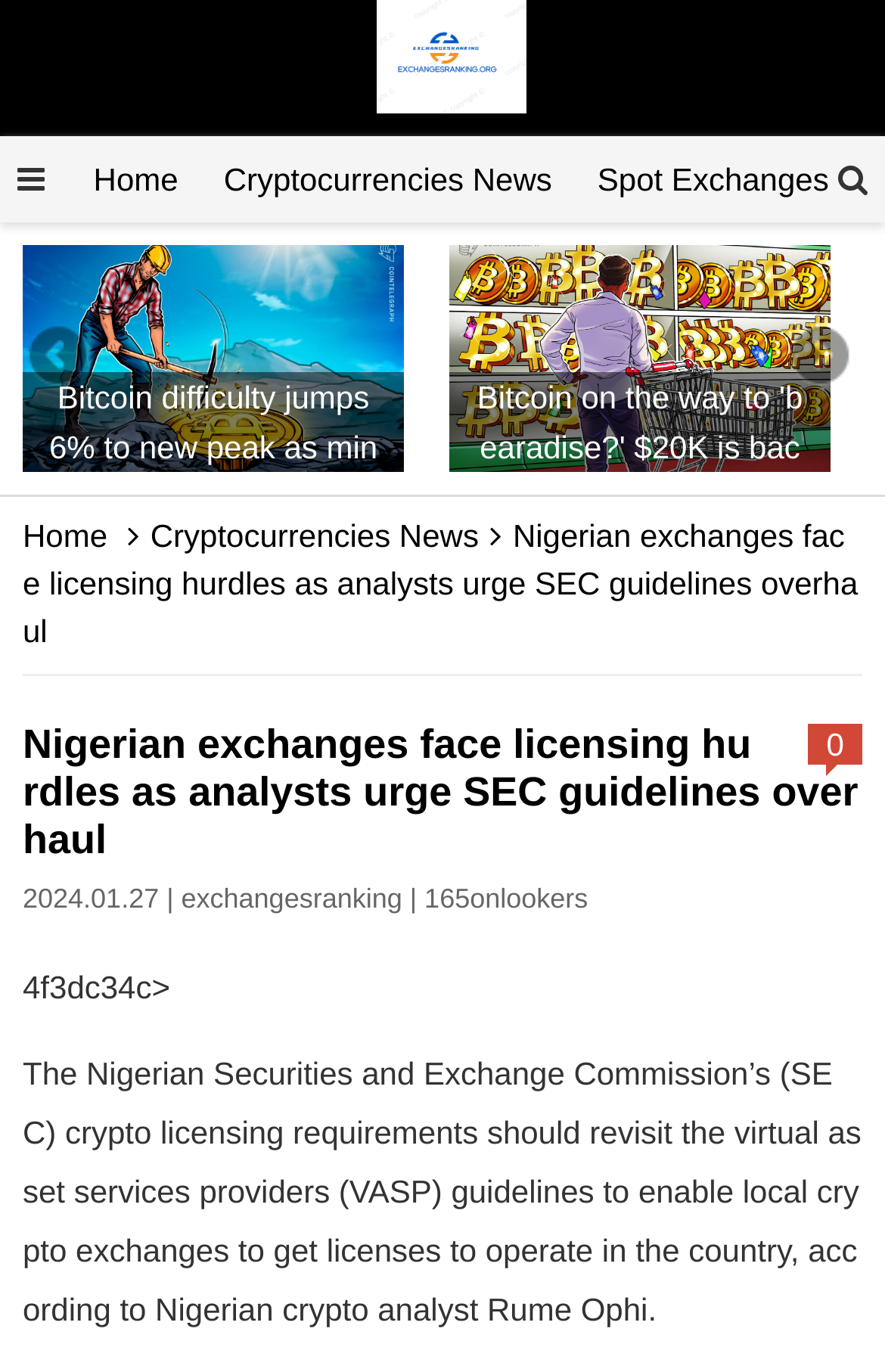Extract the bounding box for the UI element that matches this description: "Cryptocurrencies News".

[0.227, 0.112, 0.649, 0.149]